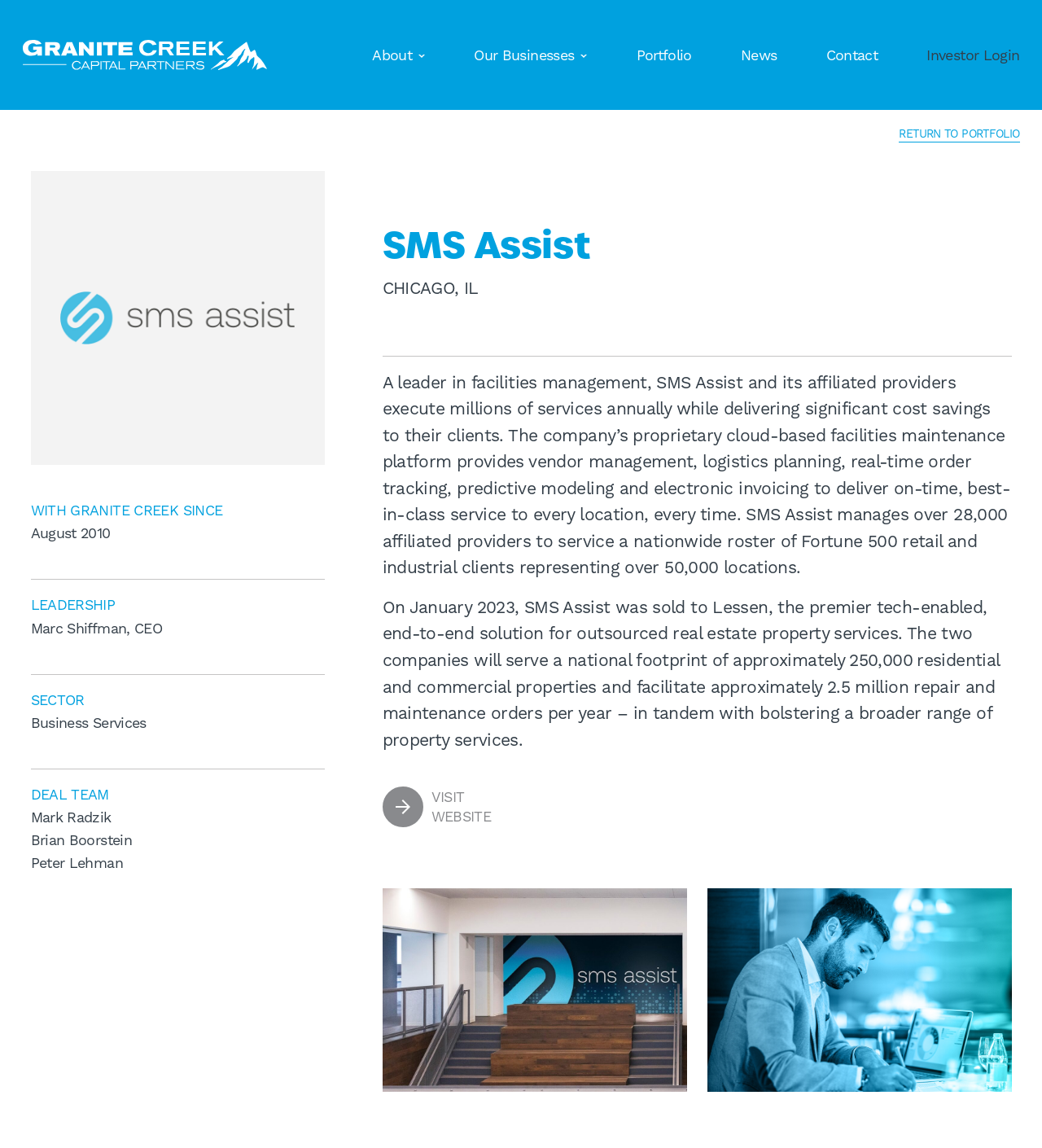For the following element description, predict the bounding box coordinates in the format (top-left x, top-left y, bottom-right x, bottom-right y). All values should be floating point numbers between 0 and 1. Description: Visit Website

[0.367, 0.685, 0.471, 0.721]